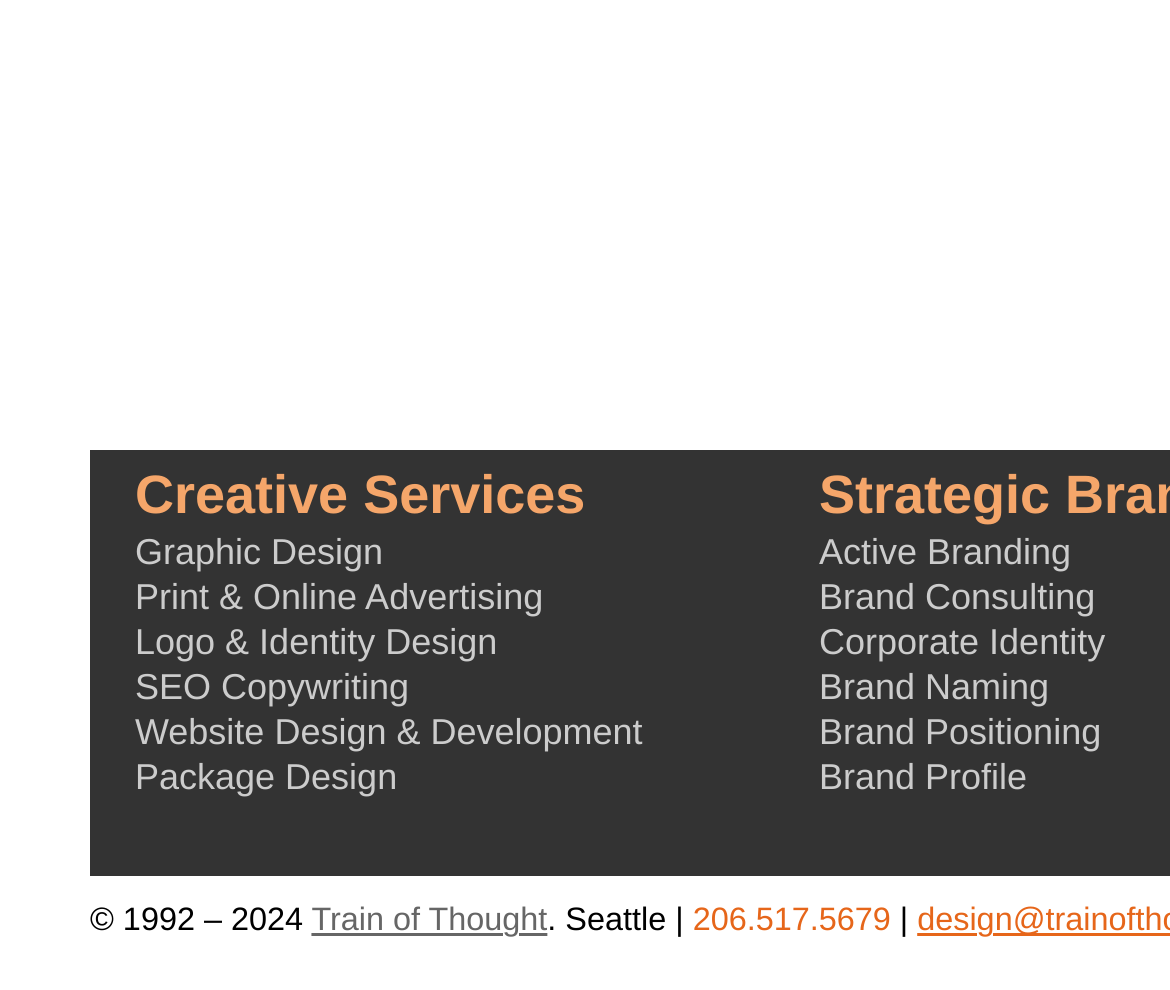Please identify the bounding box coordinates of the area I need to click to accomplish the following instruction: "Go to Train of Thought".

[0.266, 0.913, 0.468, 0.949]